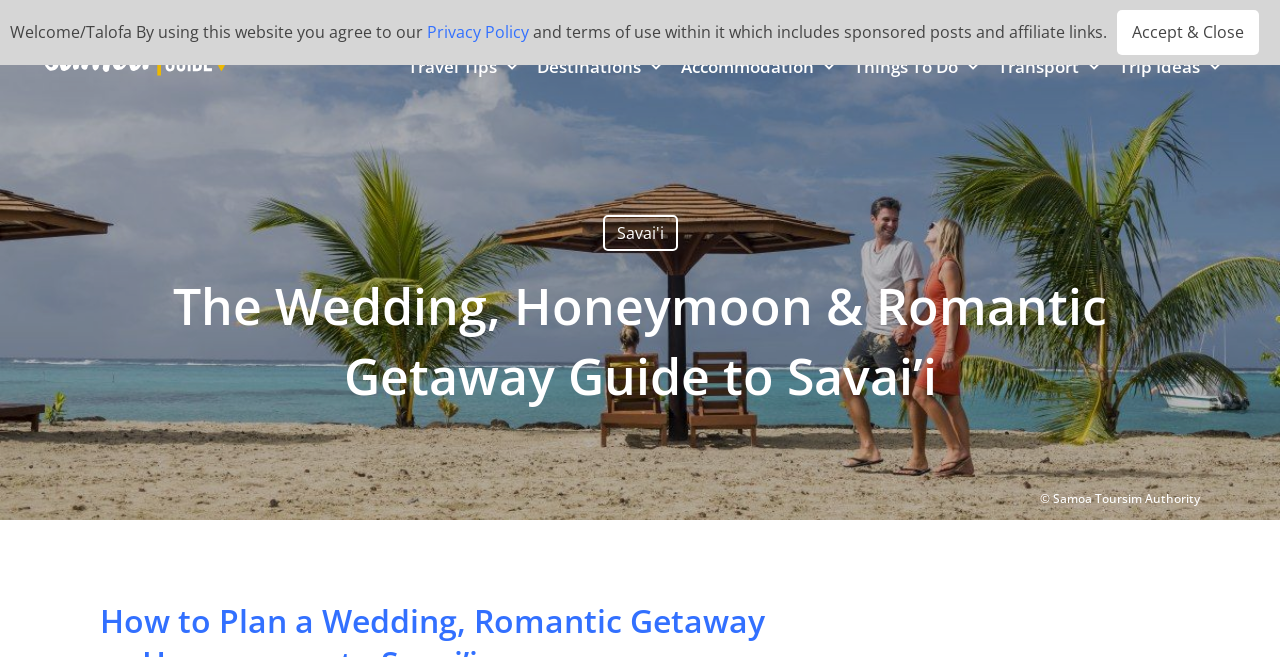Provide your answer in one word or a succinct phrase for the question: 
How many social media links are present on this website?

5